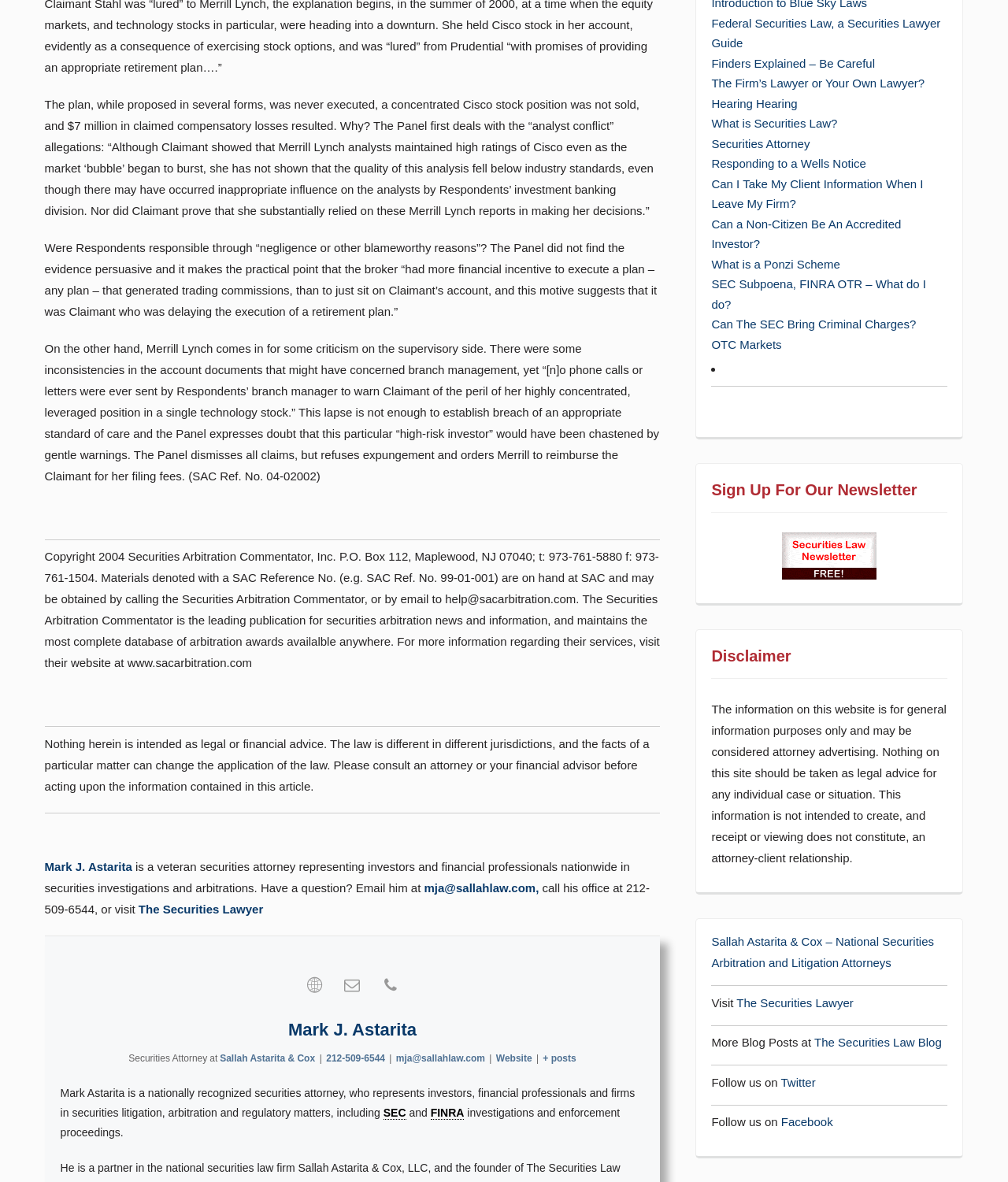Return the bounding box coordinates of the UI element that corresponds to this description: "The Securities Lawyer". The coordinates must be given as four float numbers in the range of 0 and 1, [left, top, right, bottom].

[0.731, 0.842, 0.847, 0.854]